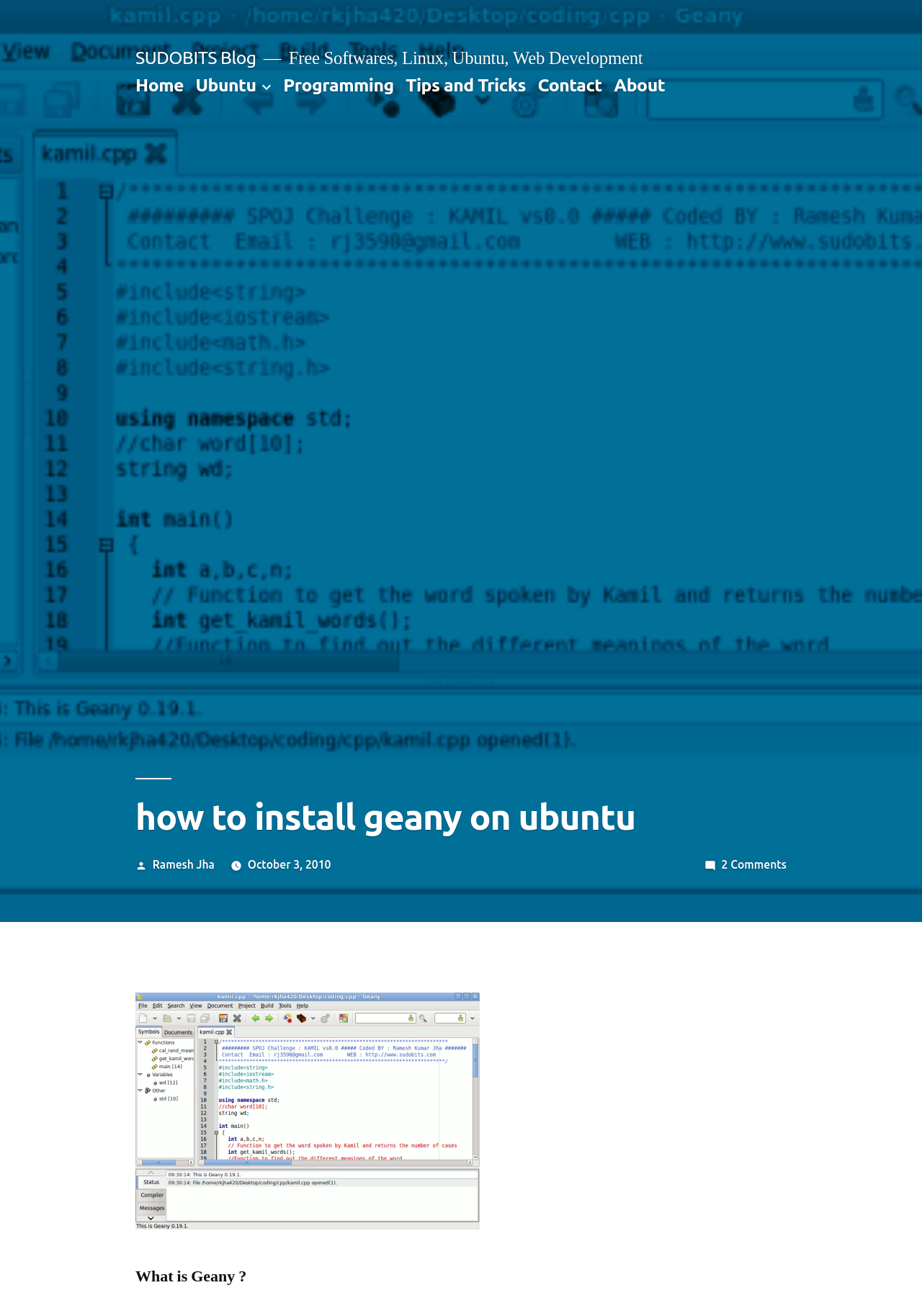Determine the coordinates of the bounding box that should be clicked to complete the instruction: "contact the author". The coordinates should be represented by four float numbers between 0 and 1: [left, top, right, bottom].

[0.583, 0.057, 0.653, 0.072]